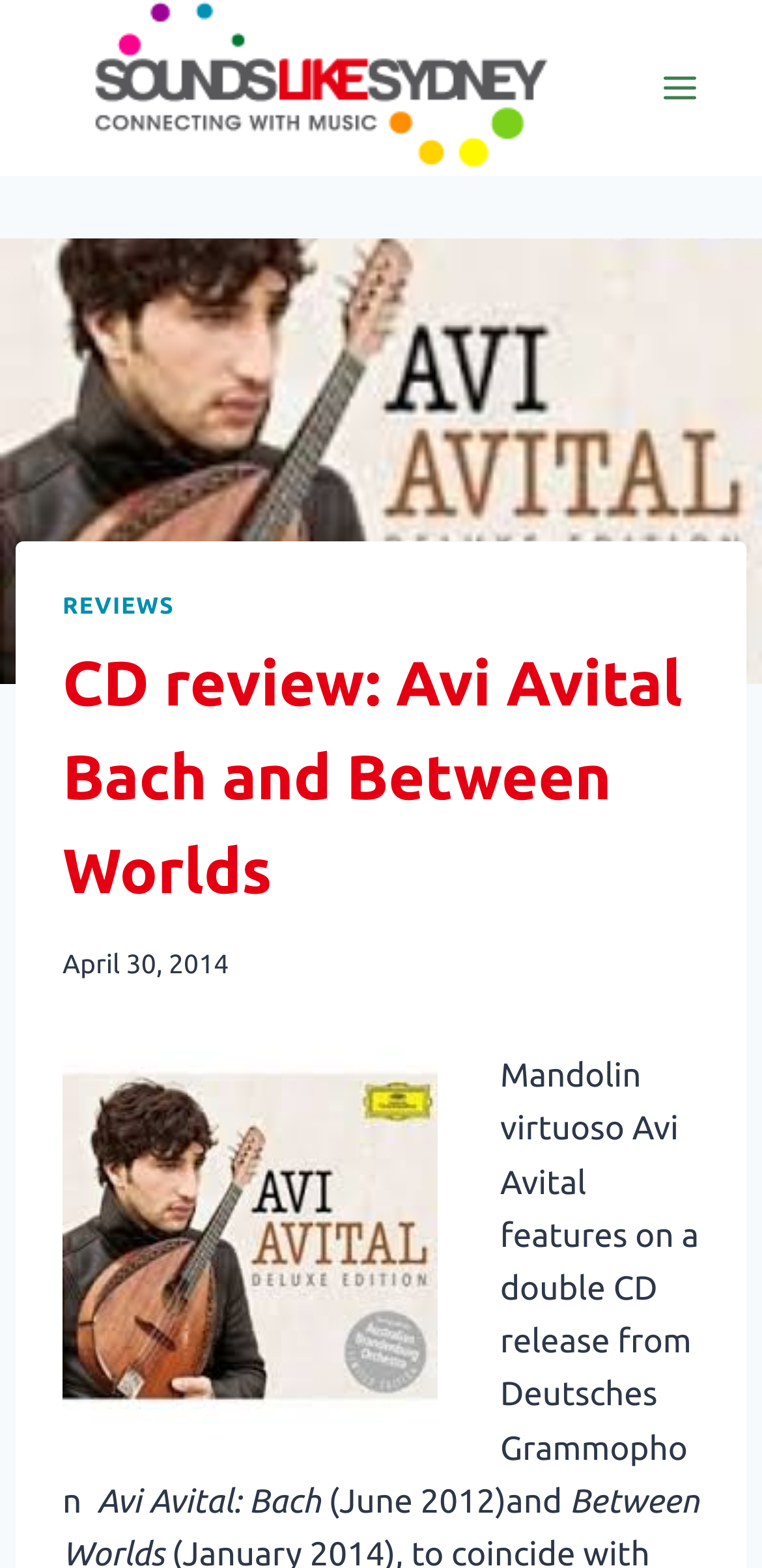Create a detailed narrative of the webpage’s visual and textual elements.

The webpage is a CD review page titled "CD review: Avi Avital Bach and Between Worlds" on the website "Sounds Like Sydney". At the top left corner, there is a link and an image with the website's name. On the top right corner, there is a button to open a menu. 

Below the website's name, there is a header section that contains a link to "REVIEWS", the title of the review, and a time stamp indicating the review was published on April 30, 2014. 

Below the header section, there is an image, likely a download button, and a paragraph of text that describes the CD release. The text states that mandolin virtuoso Avi Avital features on a double CD release from Deutsches Grammophon, with the titles "Avi Avital: Bach" released in June 2012 and "Between Worlds" released in January 2014.